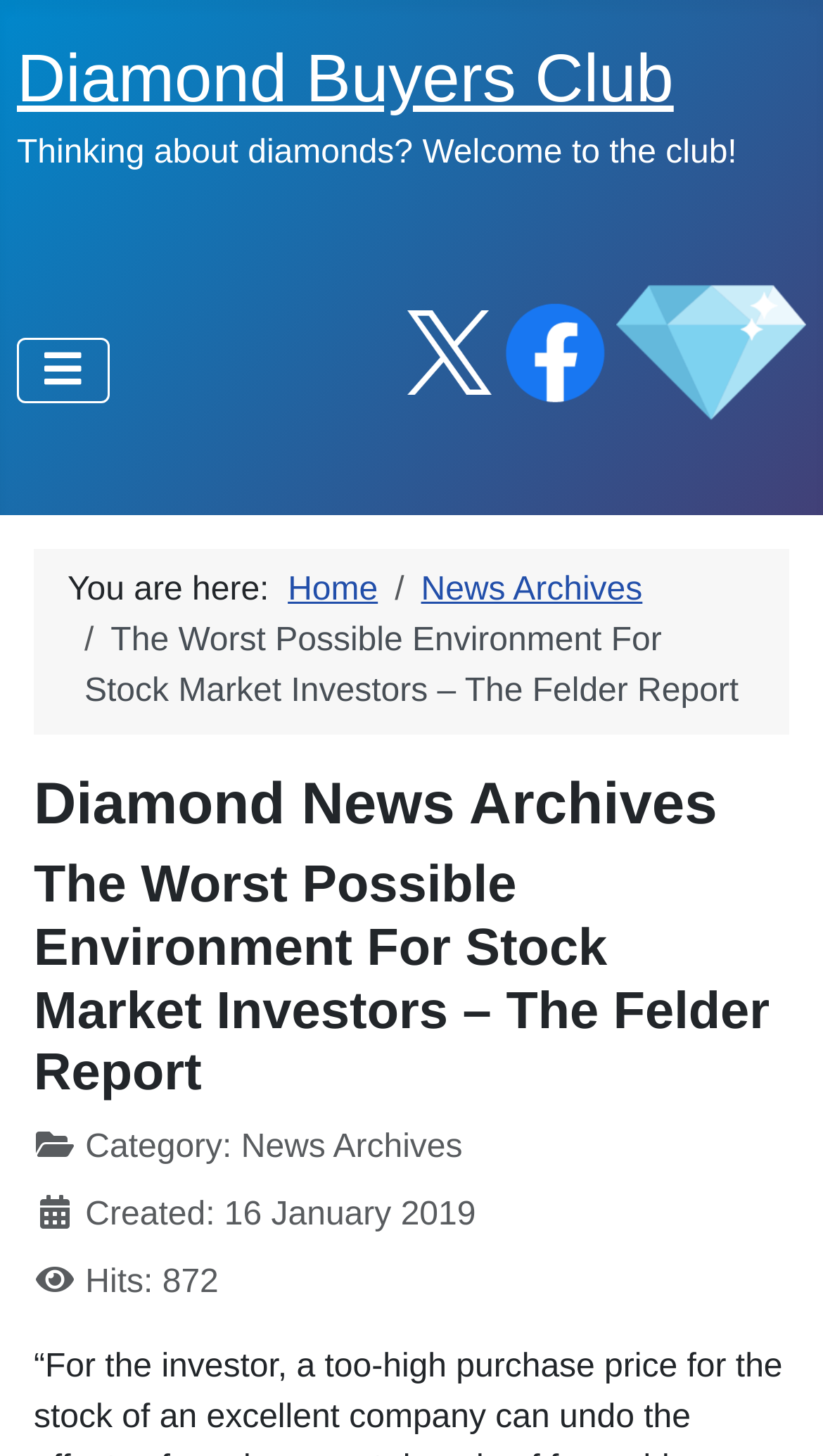What is the purpose of the link 'Back to Top'?
Analyze the image and deliver a detailed answer to the question.

The link 'Back to Top' is located at the bottom of the page with bounding box coordinates [0.862, 0.879, 0.959, 0.94], and its purpose is to allow users to quickly navigate back to the top of the page.